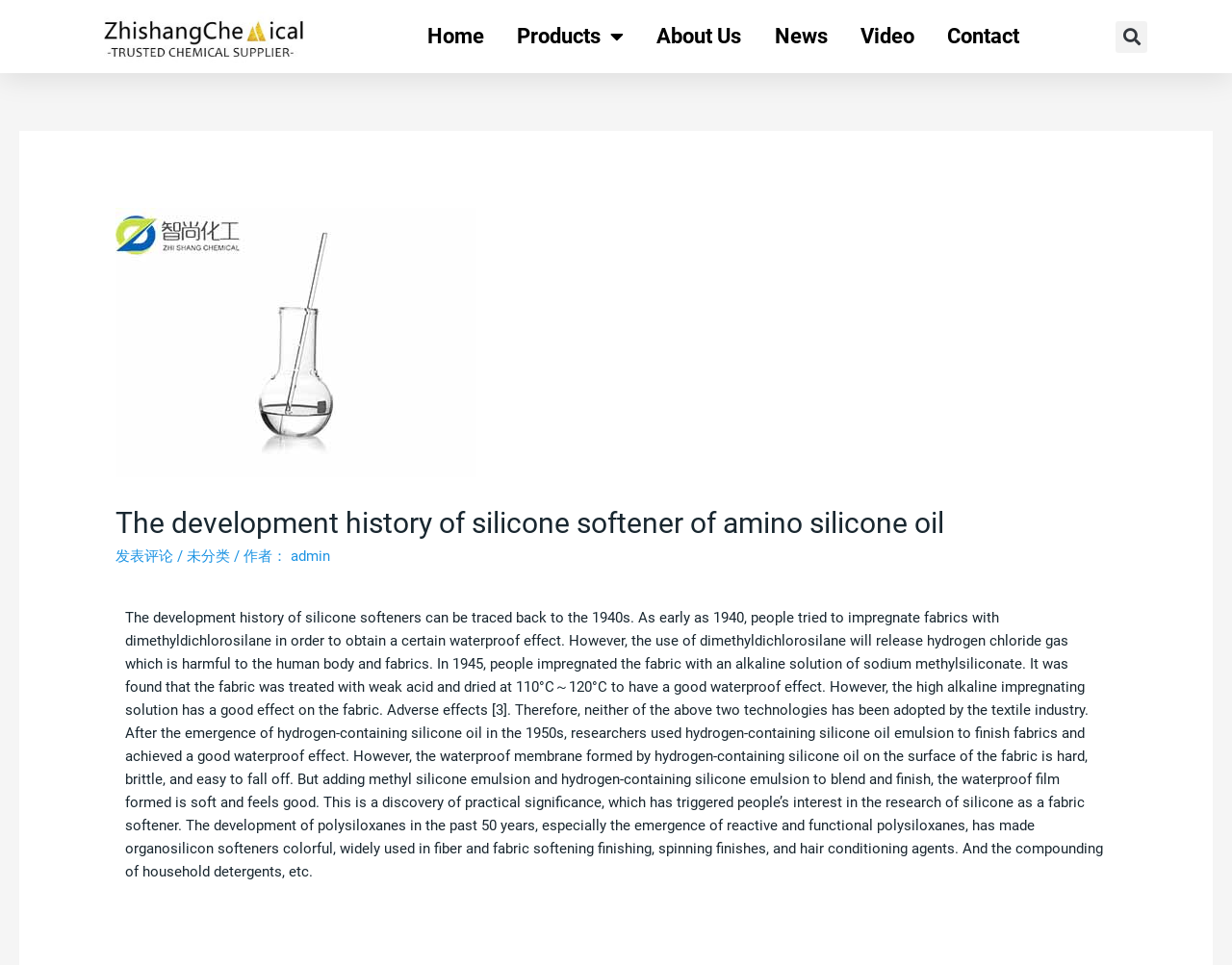Please extract and provide the main headline of the webpage.

The development history of silicone softener of amino silicone oil